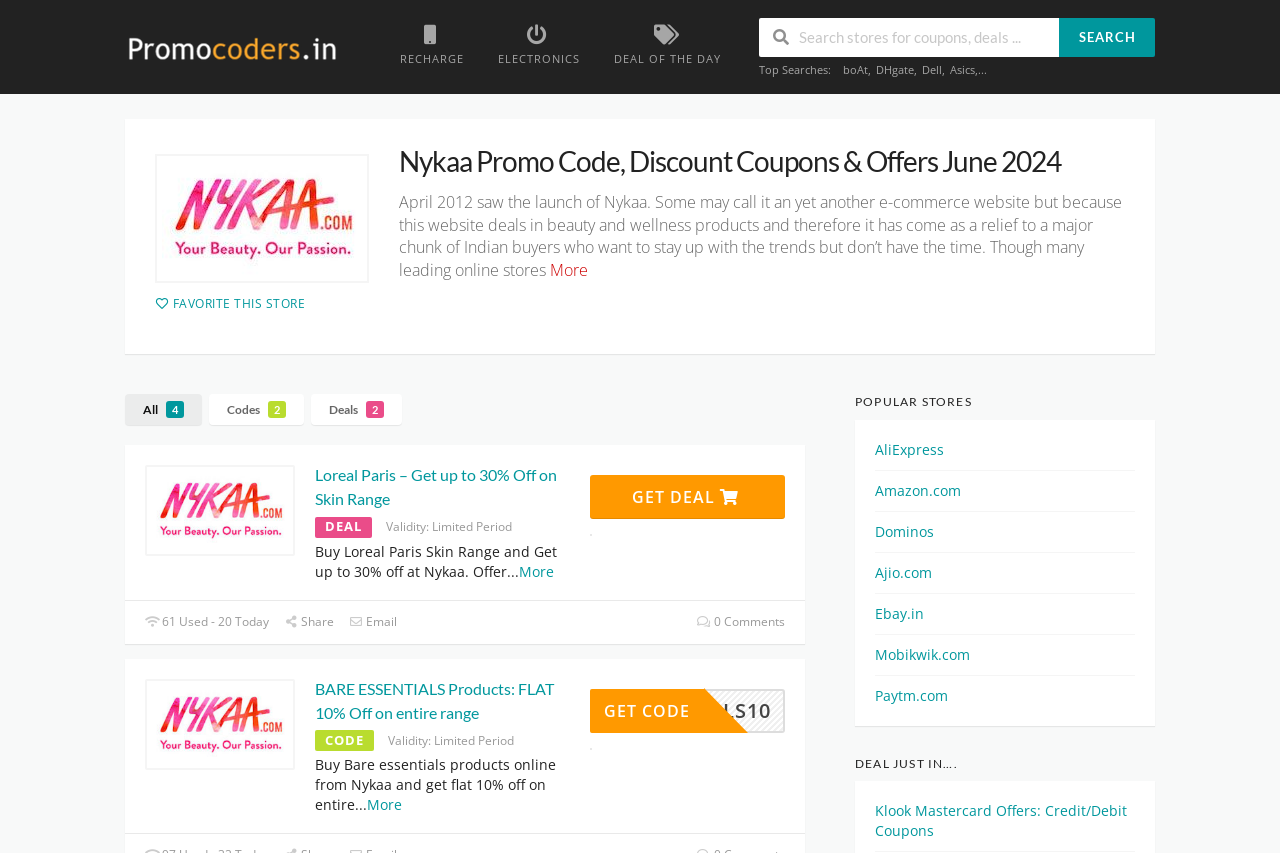Locate the bounding box coordinates of the segment that needs to be clicked to meet this instruction: "Explore AliExpress store".

[0.684, 0.515, 0.738, 0.538]